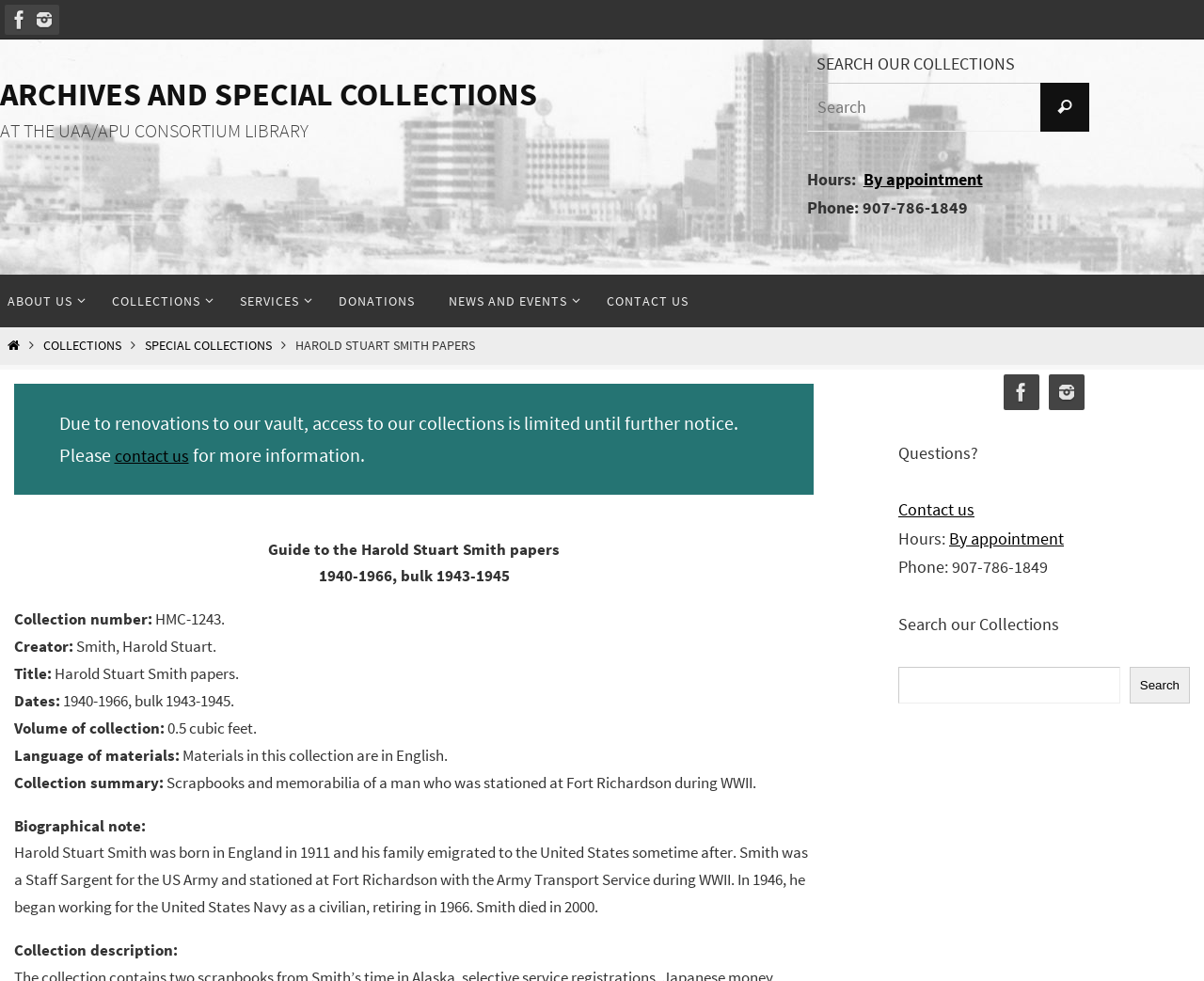What is the language of the materials in the Harold Stuart Smith papers collection?
Using the image as a reference, answer with just one word or a short phrase.

English